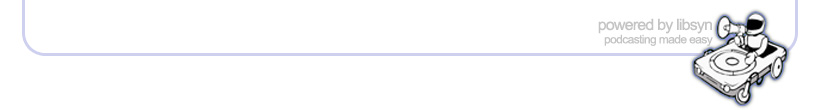List and describe all the prominent features within the image.

The image features a sleek, minimalist design accompanying the phrase "powered by Libsyn," indicating a podcast hosting service that facilitates the creation and distribution of podcasts. A playful illustration of a cartoonish figure operating a vintage-style turntable on the right adds a creative touch, symbolizing the audio content aspect of podcasting. The overall aesthetic is modern, with a clean layout and soft color palette, making it inviting for users interested in podcasting without overwhelming them. This branding effectively embodies the ease and accessibility of the podcasting process that Libsyn promotes.